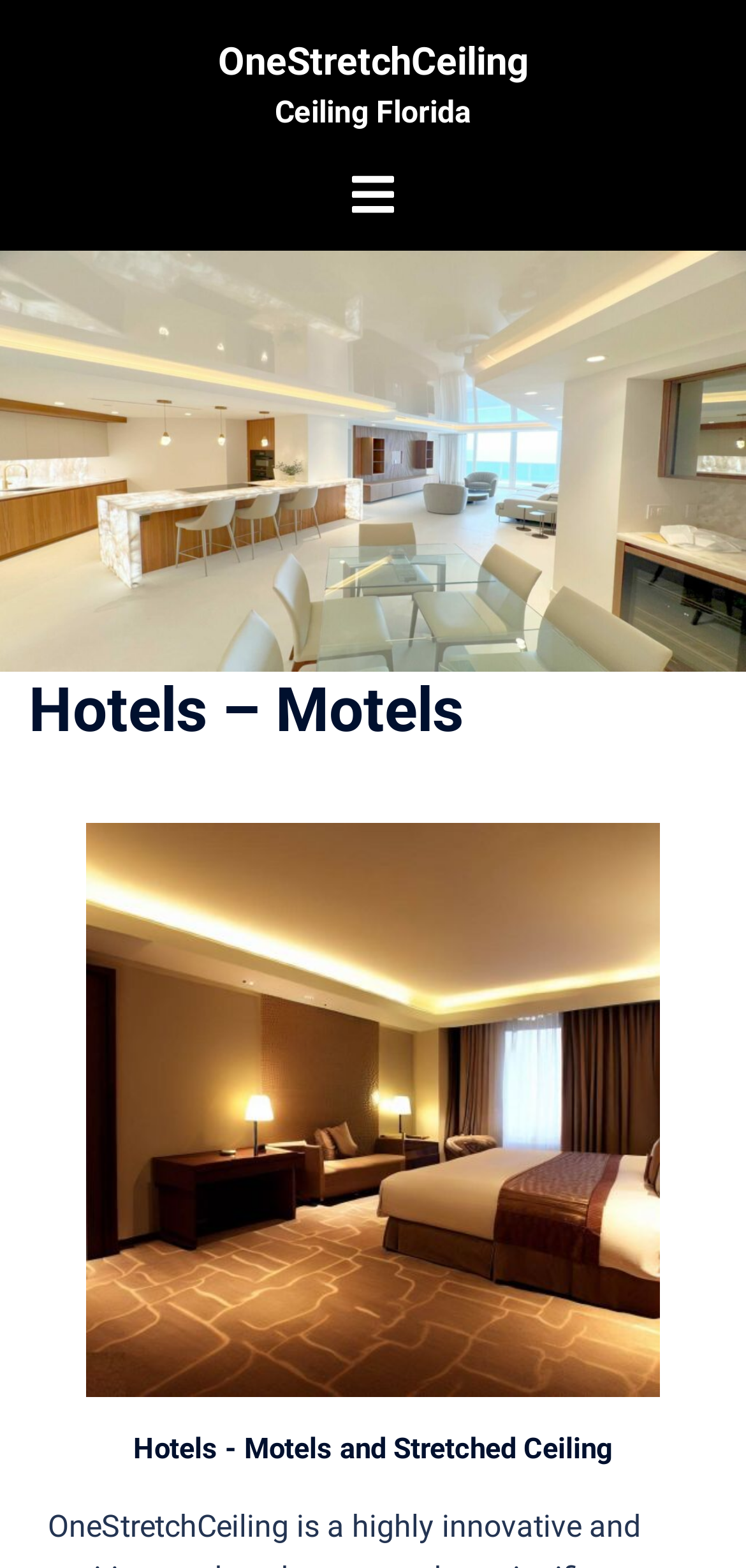Provide a brief response to the question using a single word or phrase: 
What is the visual element on this webpage?

Image